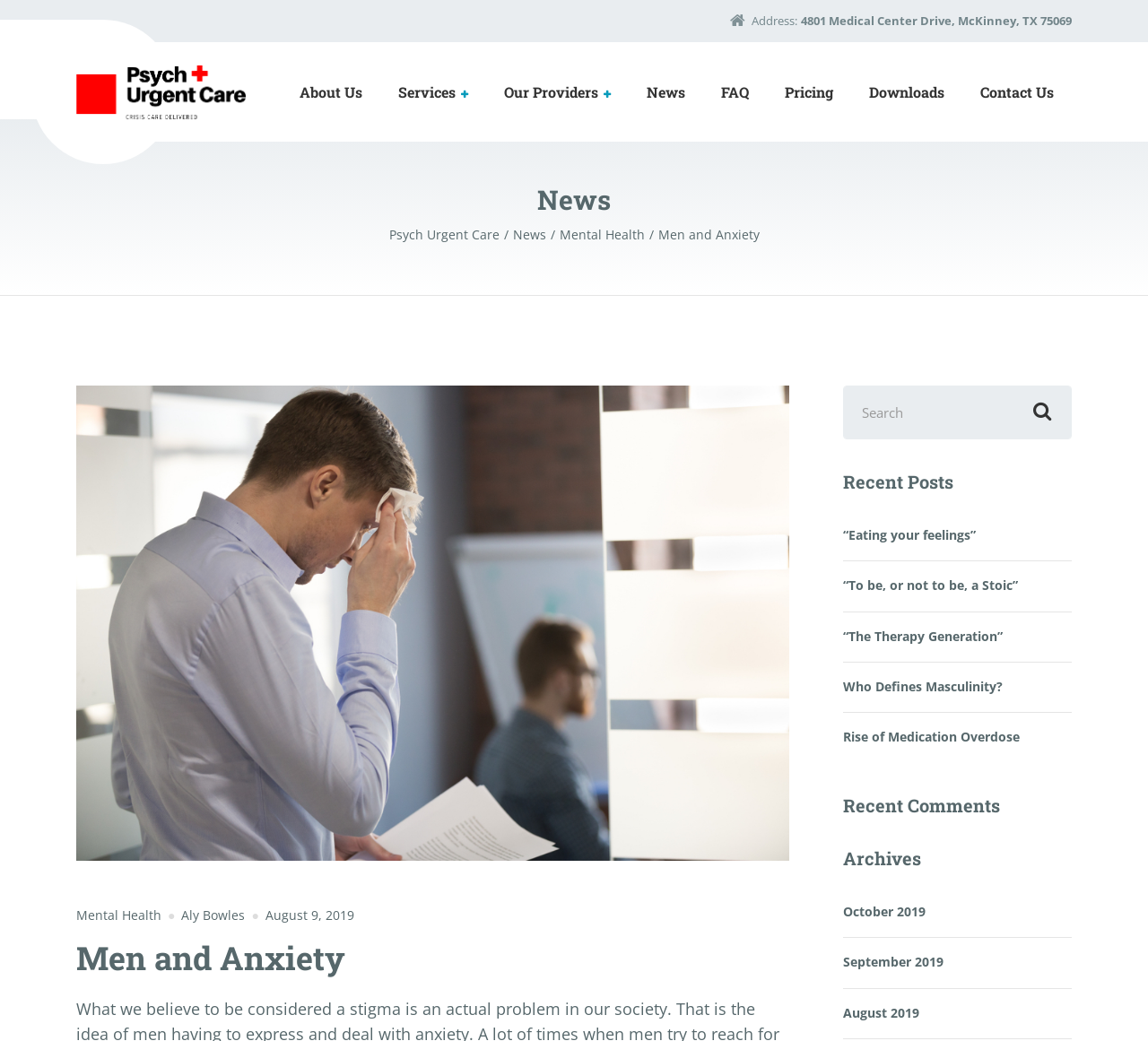Determine the bounding box coordinates for the area you should click to complete the following instruction: "Contact us".

[0.838, 0.04, 0.934, 0.136]